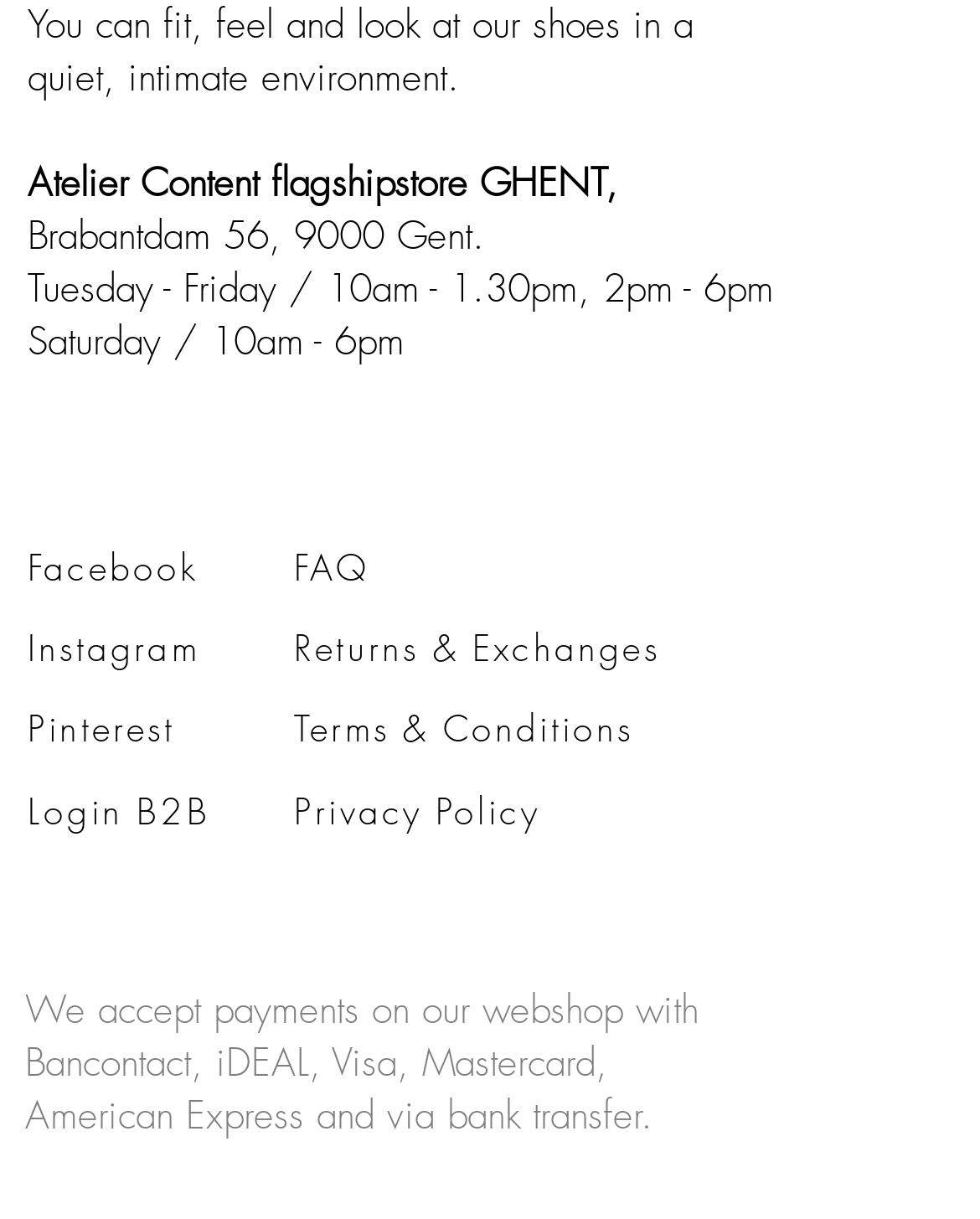What are the available payment methods on the webshop?
Respond to the question with a single word or phrase according to the image.

Bancontact, iDEAL, Visa, Mastercard, American Express, bank transfer